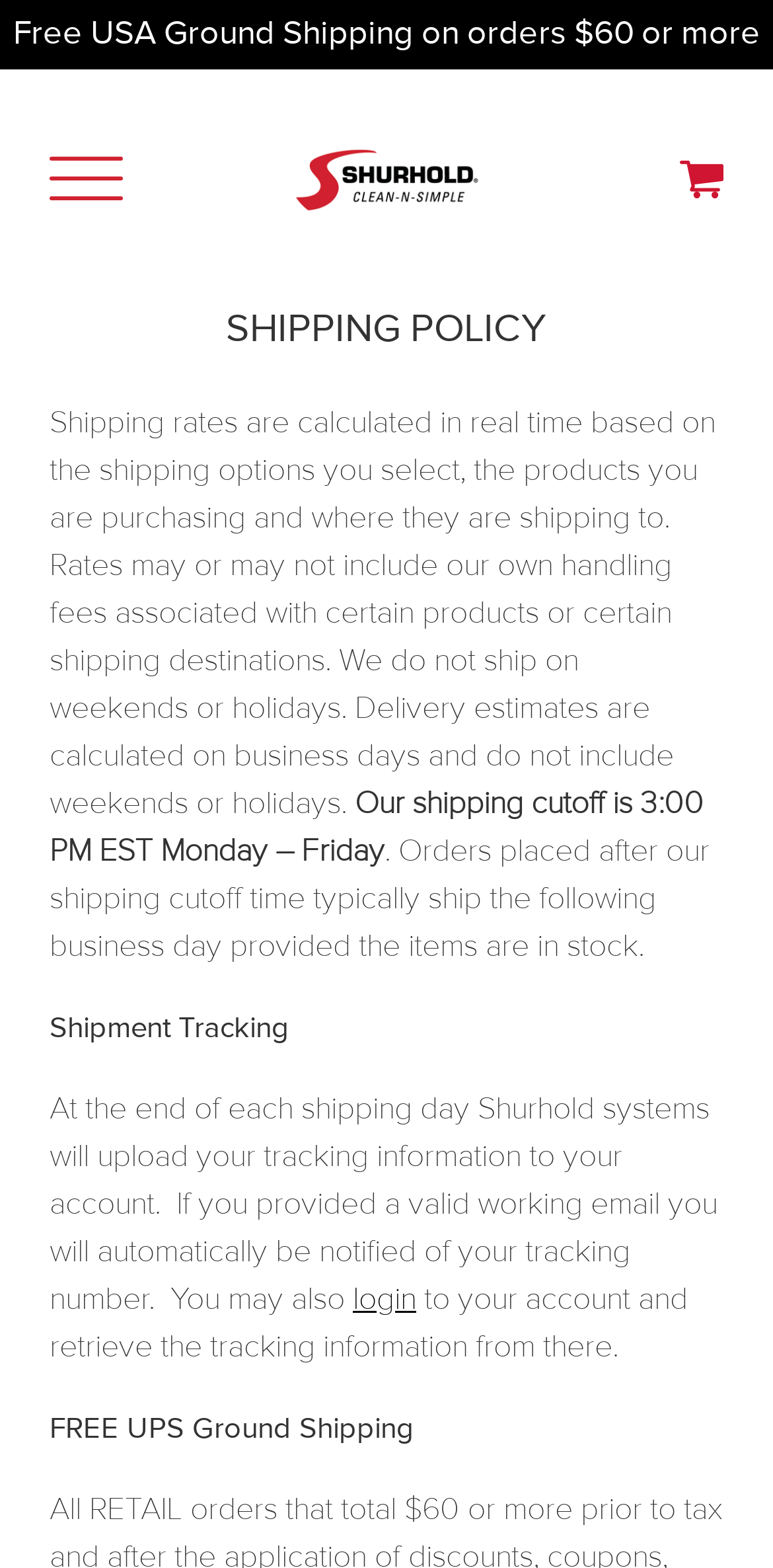How can I retrieve my tracking information?
Observe the image and answer the question with a one-word or short phrase response.

Login to my account